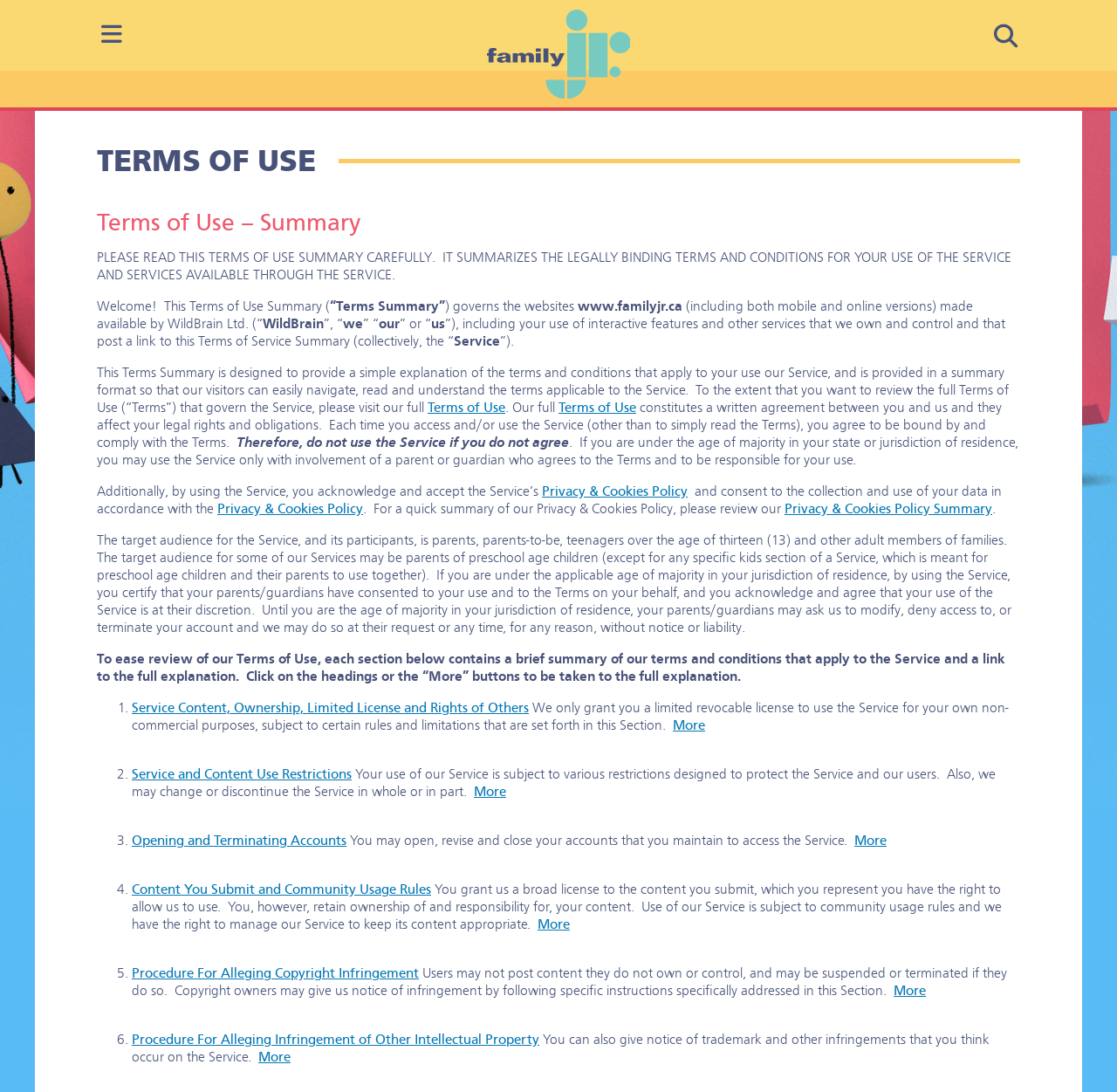Kindly determine the bounding box coordinates for the area that needs to be clicked to execute this instruction: "check Anesminde".

None